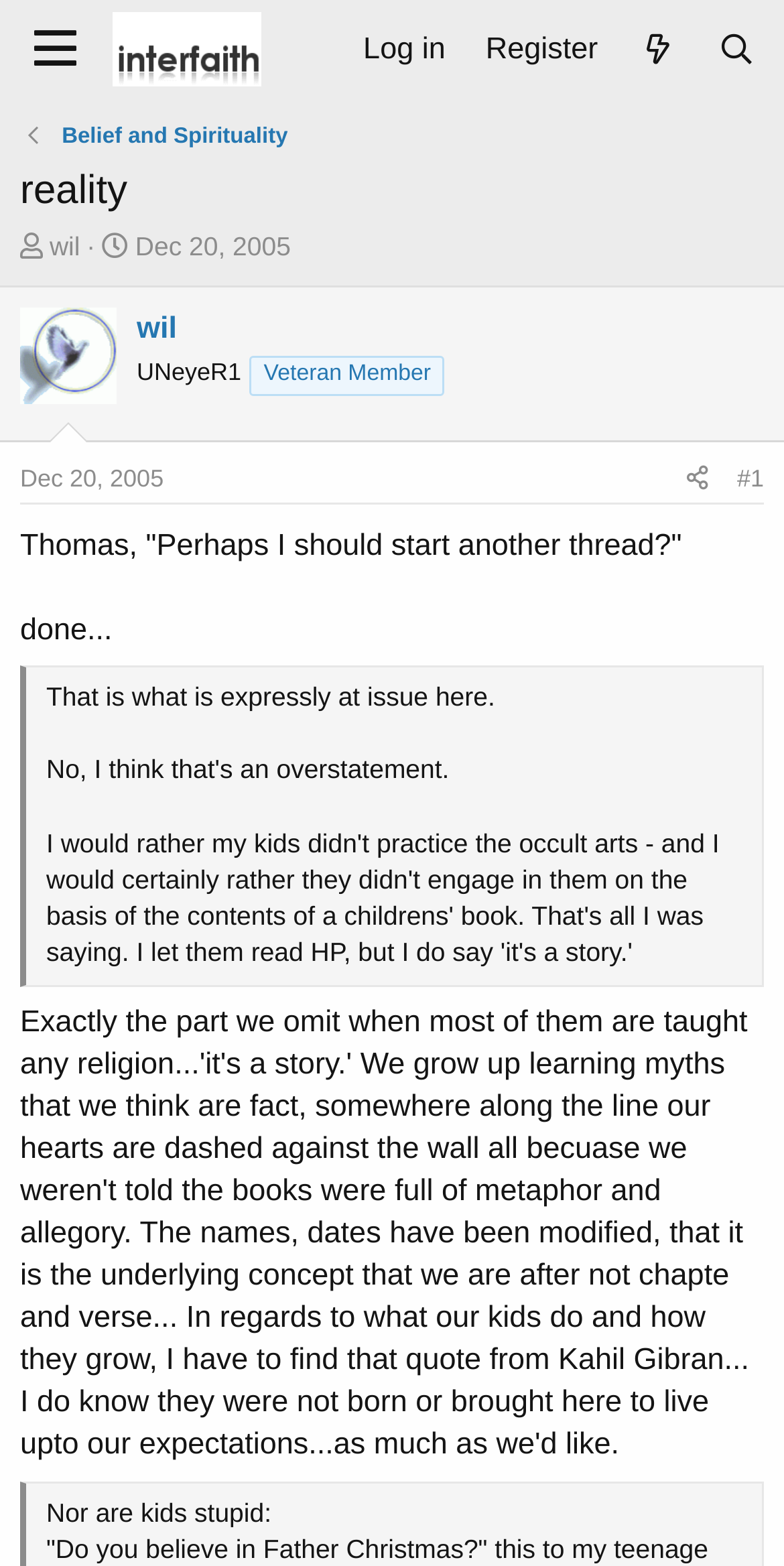What is the date of the thread?
Your answer should be a single word or phrase derived from the screenshot.

Dec 20, 2005